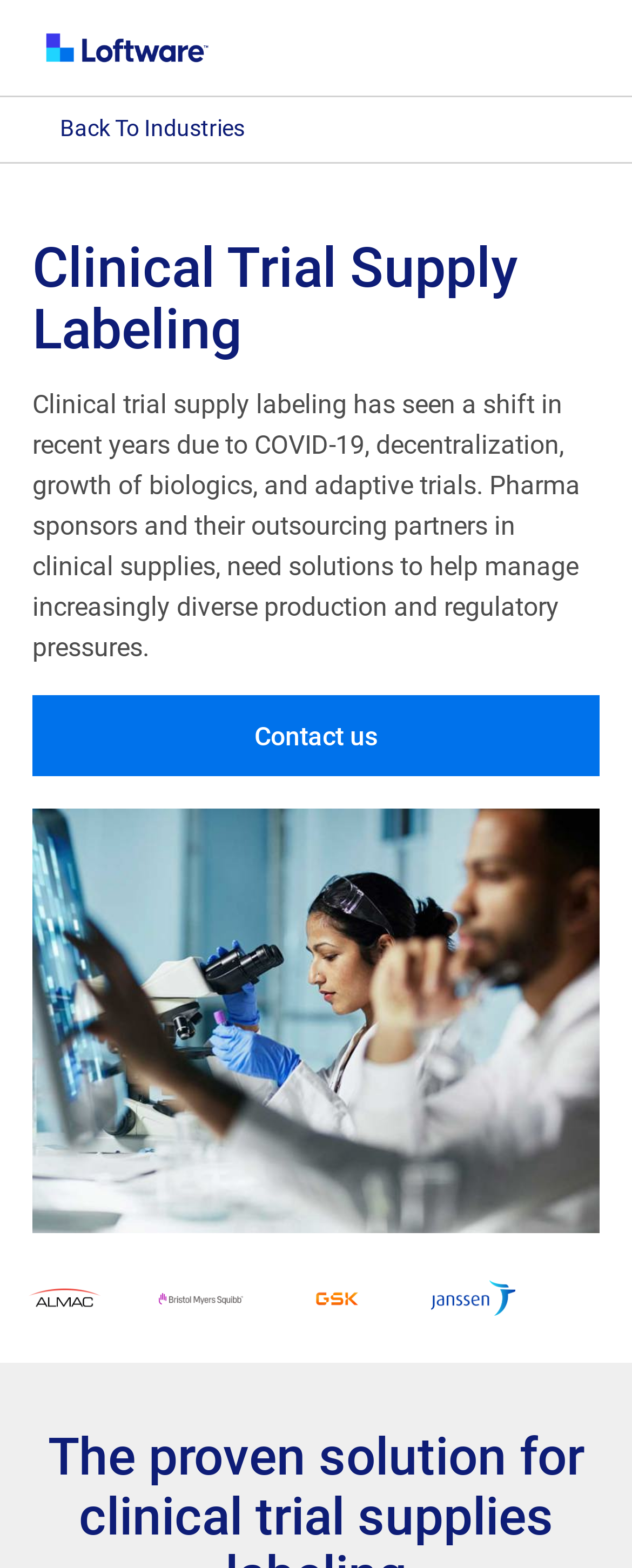What is the company logo displayed at the top left?
Look at the image and respond with a one-word or short-phrase answer.

Loftware